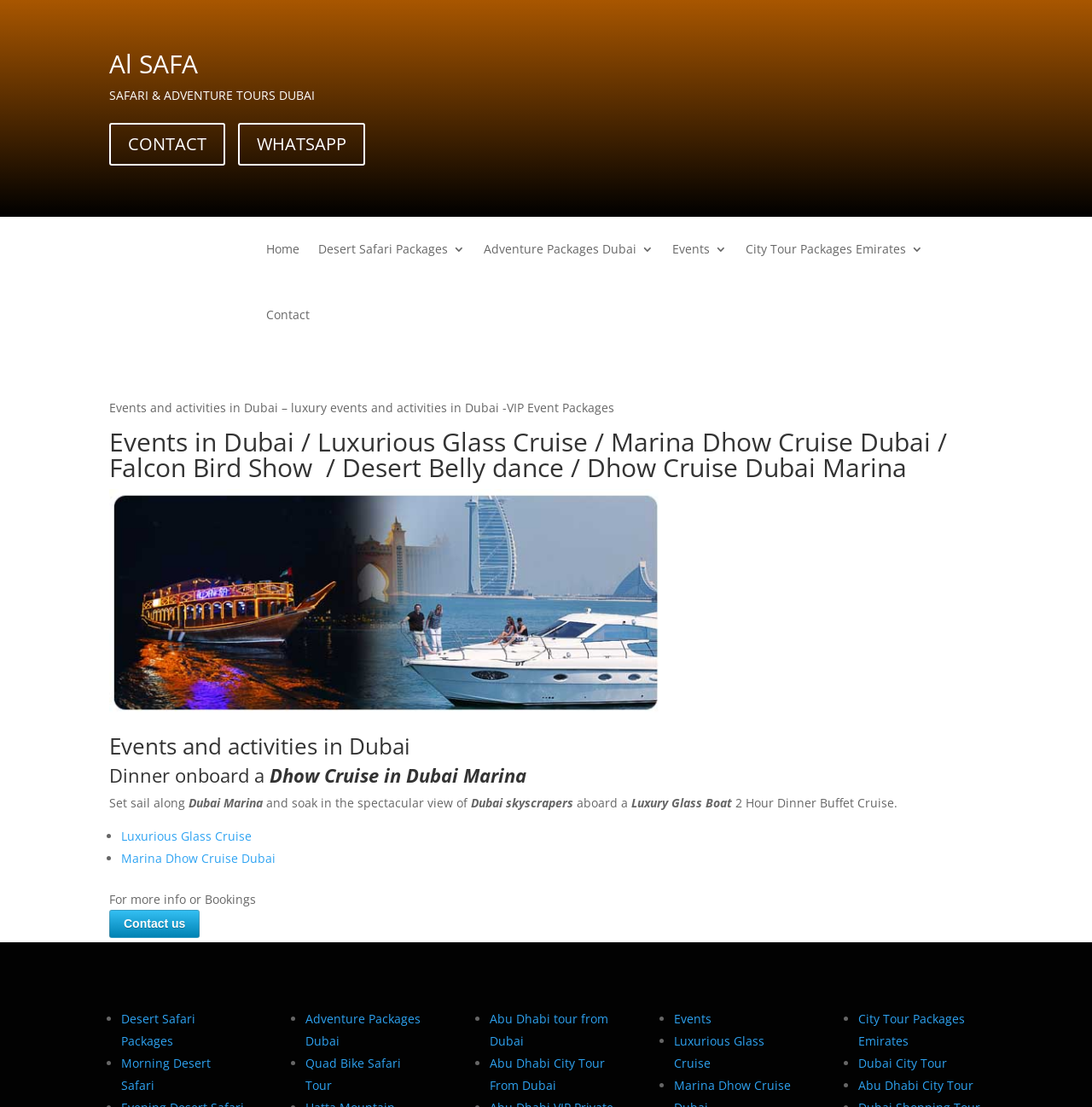What type of cruise is offered in Dubai Marina?
Refer to the image and provide a detailed answer to the question.

I found this information by reading the link text 'Marina Dhow Cruise Dubai' and noticing that it is related to events and activities in Dubai Marina.